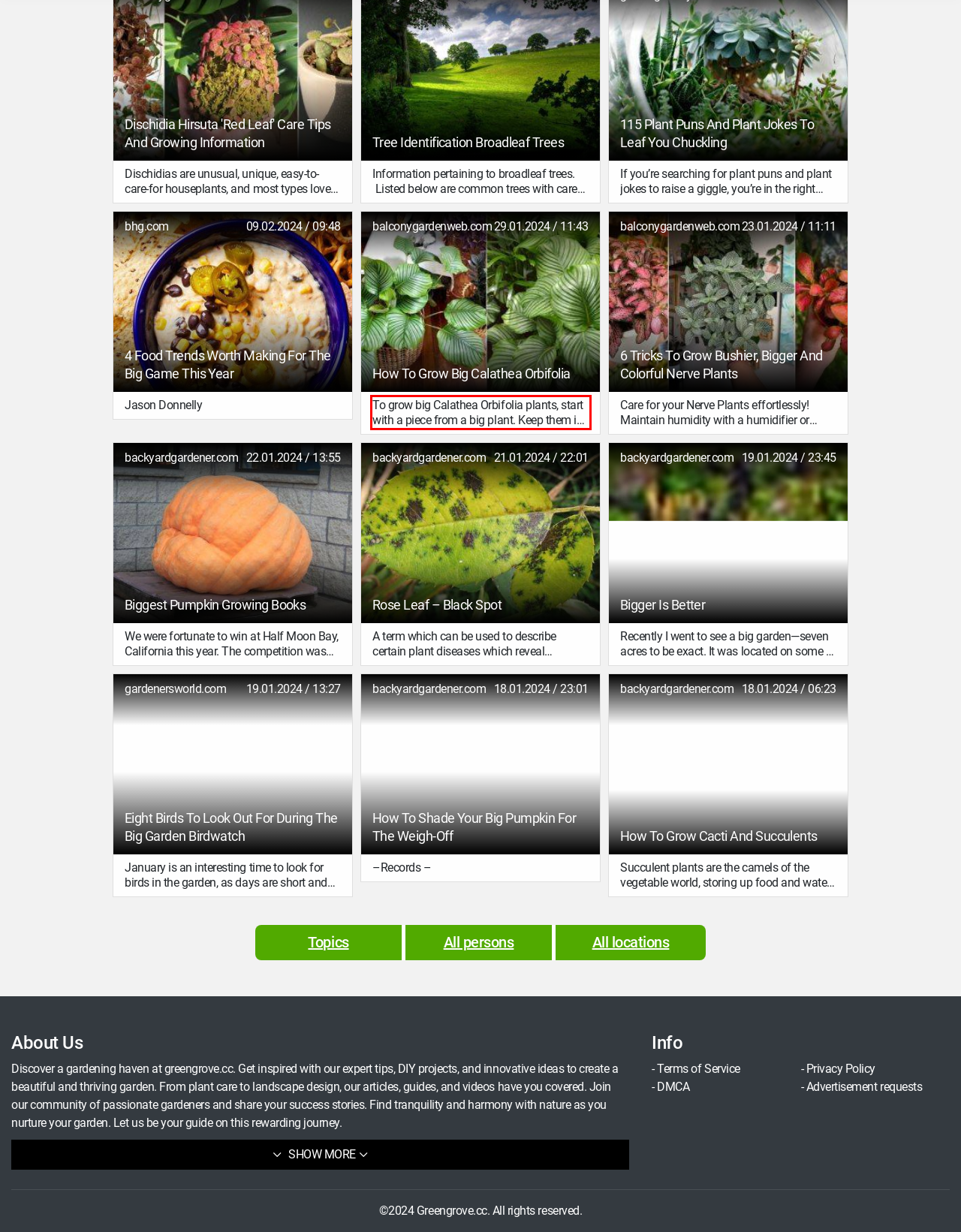You are provided with a screenshot of a webpage that includes a UI element enclosed in a red rectangle. Extract the text content inside this red rectangle.

To grow big Calathea Orbifolia plants, start with a piece from a big plant. Keep them in a humid place and give them bright, indirect sunlight. You can also try using small amounts of plant growth products like Miracle-Gro.